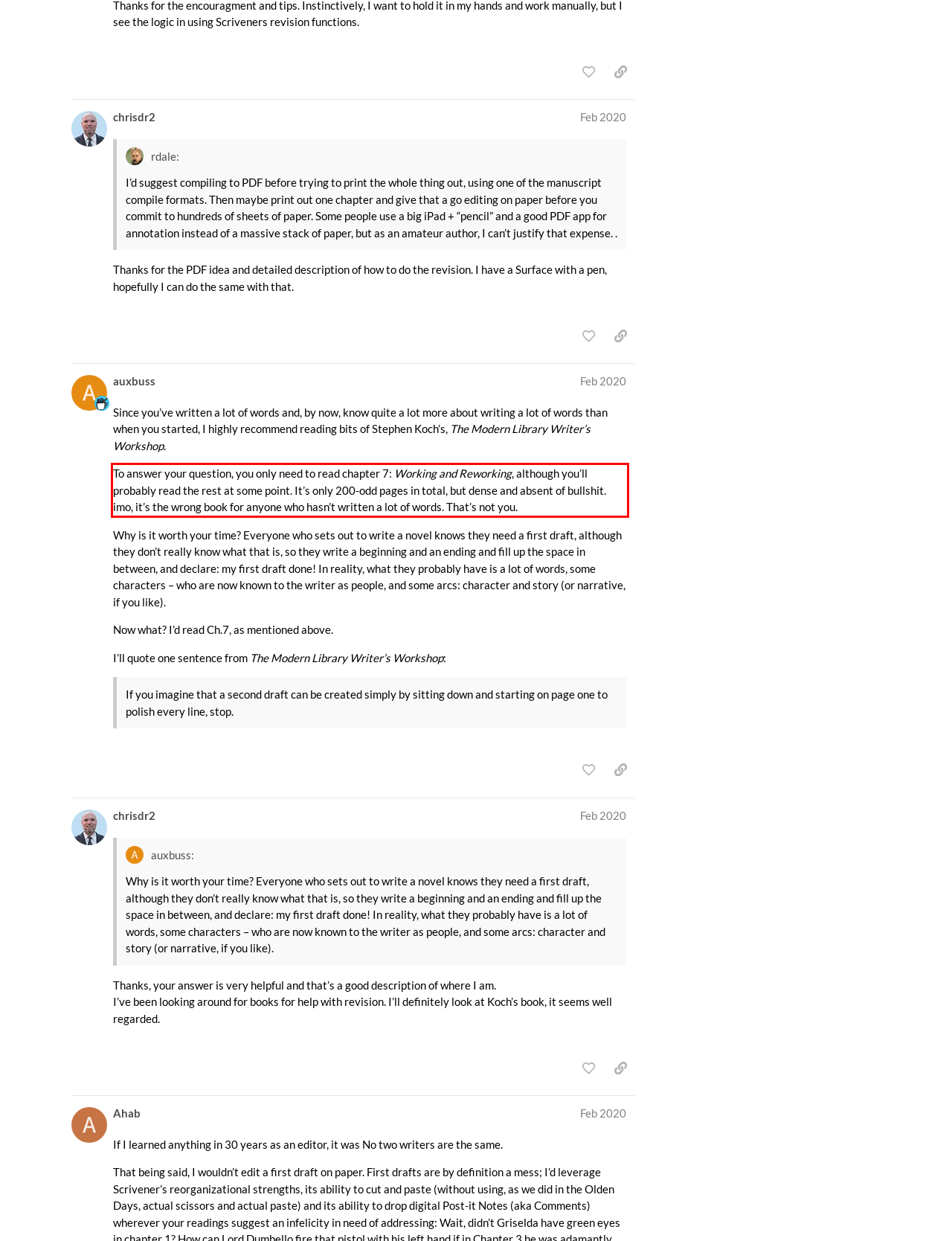Given a screenshot of a webpage with a red bounding box, extract the text content from the UI element inside the red bounding box.

To answer your question, you only need to read chapter 7: Working and Reworking, although you’ll probably read the rest at some point. It’s only 200-odd pages in total, but dense and absent of bullshit. imo, it’s the wrong book for anyone who hasn’t written a lot of words. That’s not you.